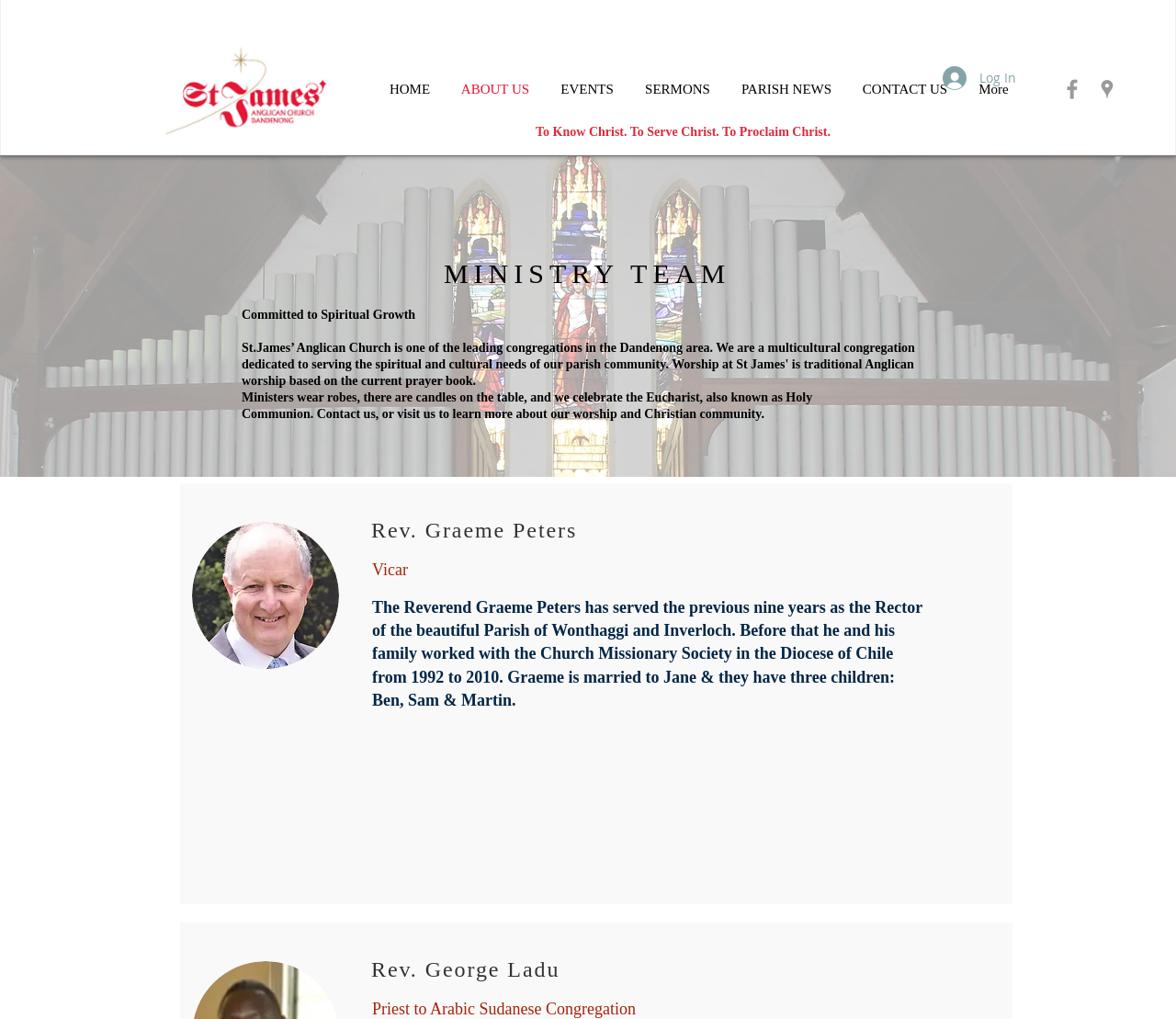What is the bounding box coordinate of the image of Rev. Graeme Peters?
Provide a thorough and detailed answer to the question.

I found the bounding box coordinate of the image of Rev. Graeme Peters by looking at the image element with the filename 'Graeme Peters head shot.jpg'.